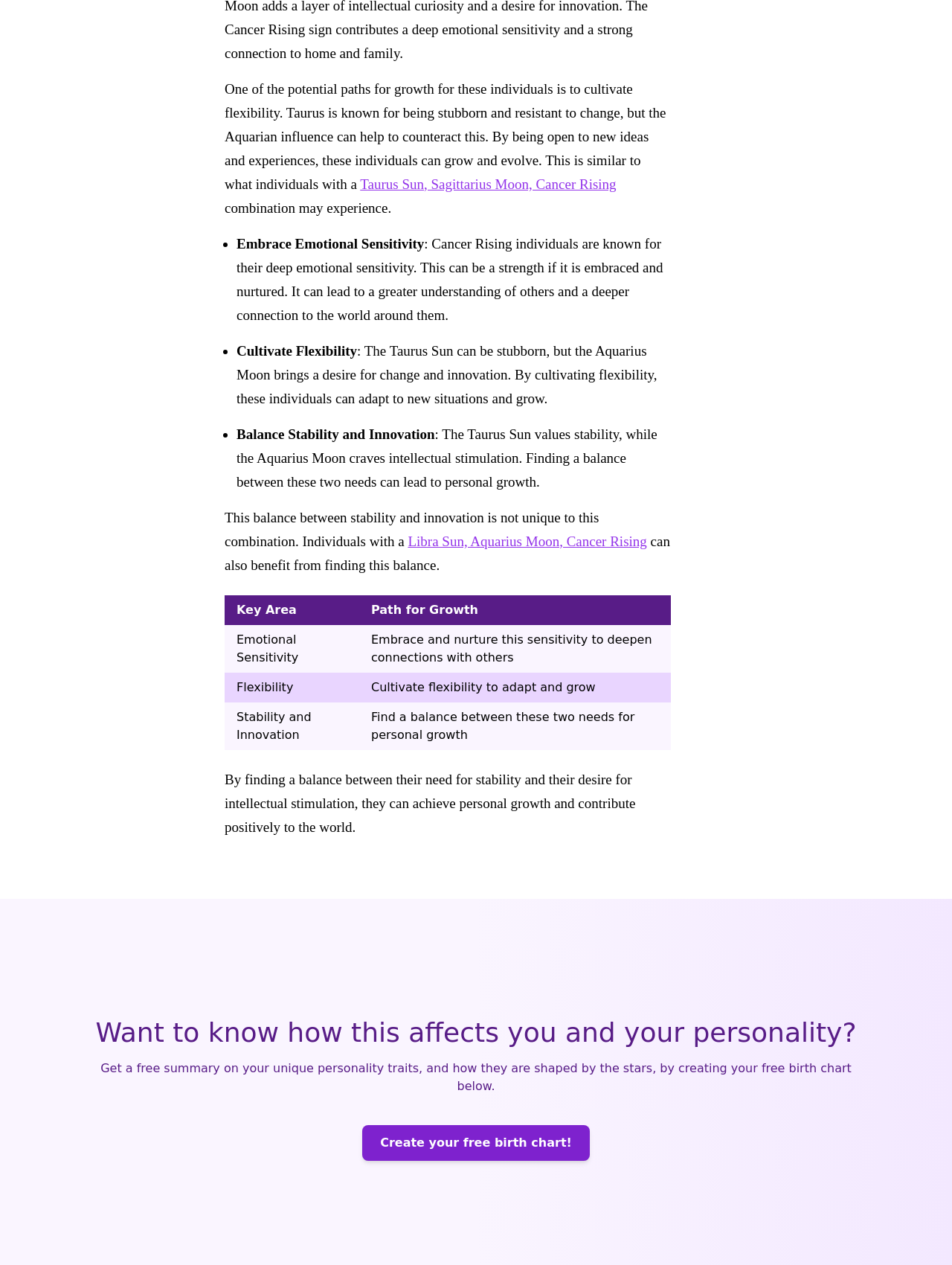What is the purpose of creating a free birth chart?
Refer to the image and give a detailed answer to the query.

According to the webpage, creating a free birth chart can help individuals know their unique personality traits and how they are shaped by the stars.